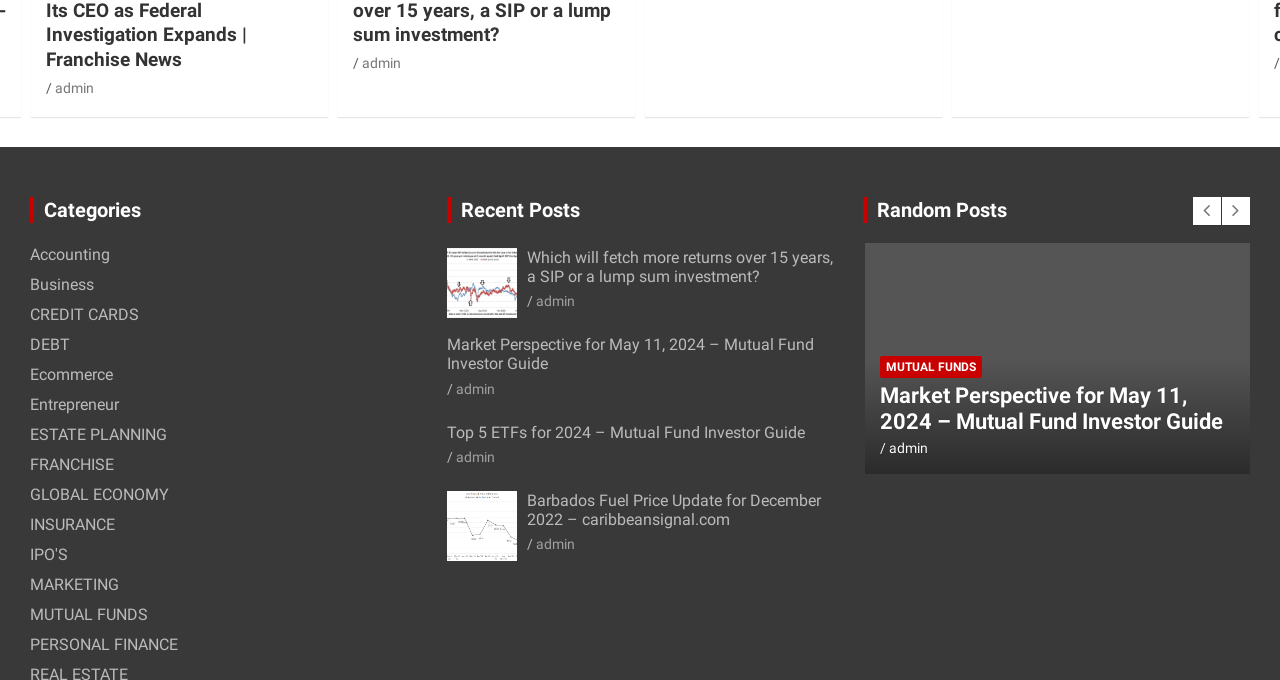Identify the bounding box coordinates for the UI element described by the following text: "SMALL BUSINESS". Provide the coordinates as four float numbers between 0 and 1, in the format [left, top, right, bottom].

[0.023, 0.912, 0.125, 0.939]